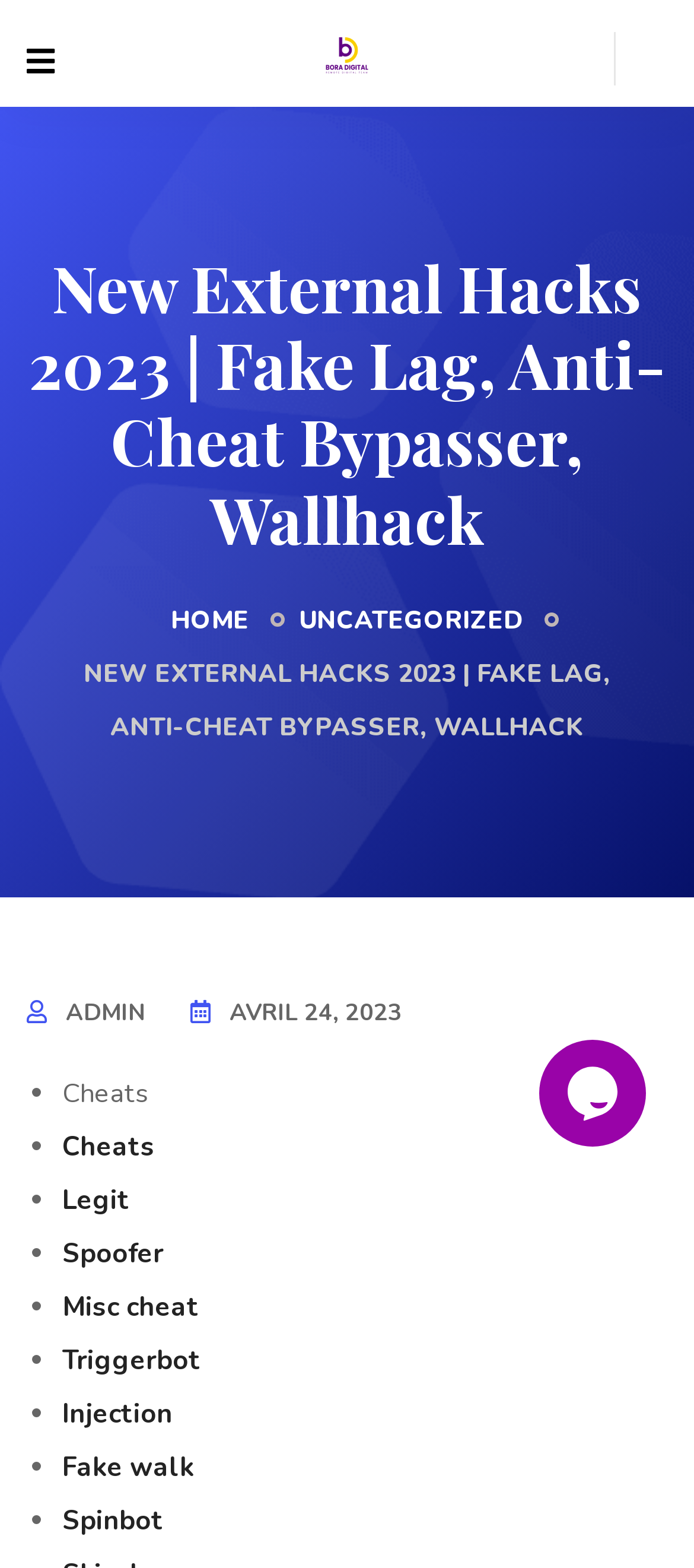Extract the bounding box coordinates of the UI element described by: "City Managers Office". The coordinates should include four float numbers ranging from 0 to 1, e.g., [left, top, right, bottom].

None